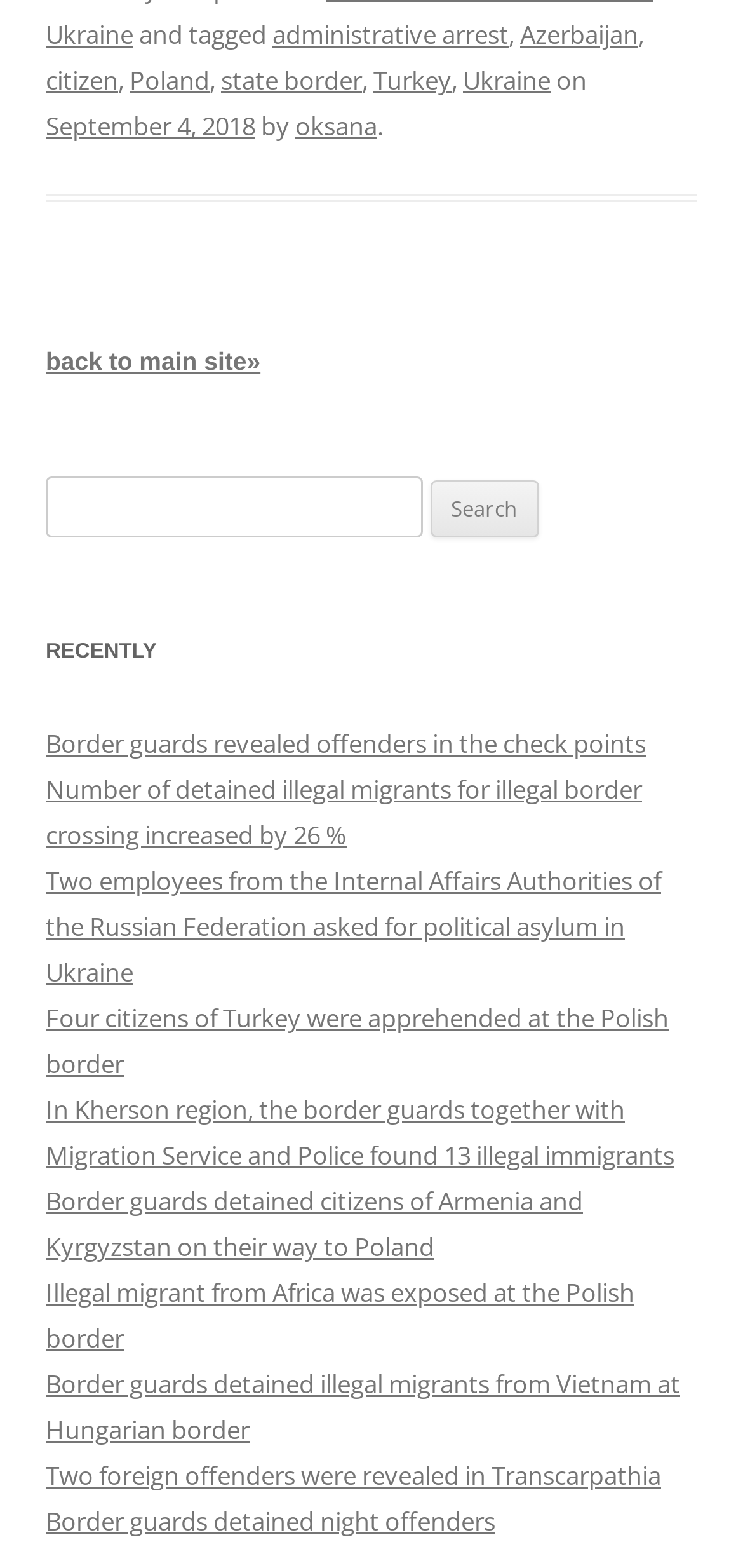How many links are there in the 'RECENTLY' section?
Based on the image, answer the question with as much detail as possible.

The 'RECENTLY' section is located at the bottom of the webpage and contains 10 links, each representing a news article or event, with titles such as 'Border guards revealed offenders in the check points' and 'Two employees from the Internal Affairs Authorities of the Russian Federation asked for political asylum in Ukraine'.